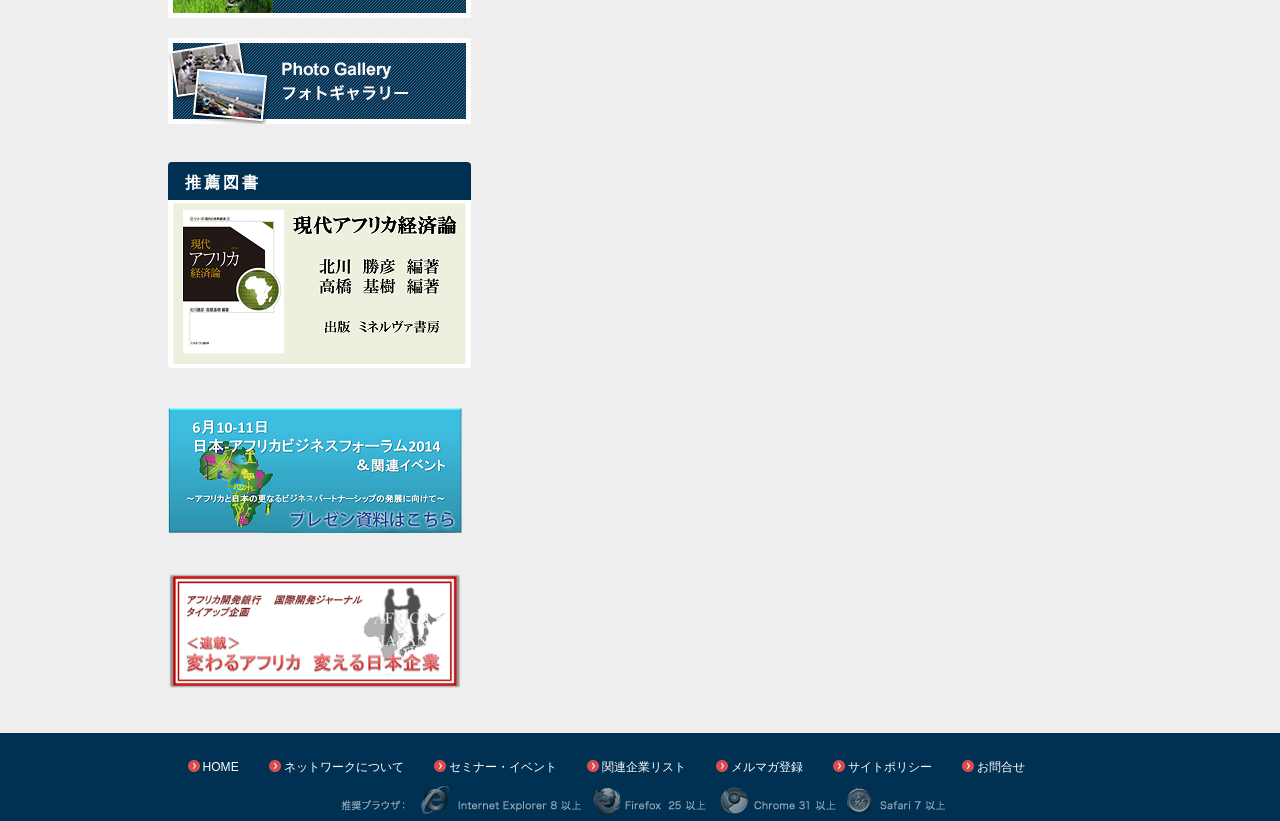Refer to the image and provide an in-depth answer to the question:
How many links are there in the footer?

The footer section is located at the bottom of the webpage, and it contains several links. By examining the bounding box coordinates, I can see that there are six links in the footer section, which are 'HOME', 'ネットワークについて', 'セミナー・イベント', '関連企業リスト', 'メルマガ登録', and 'サイトポリシー'.